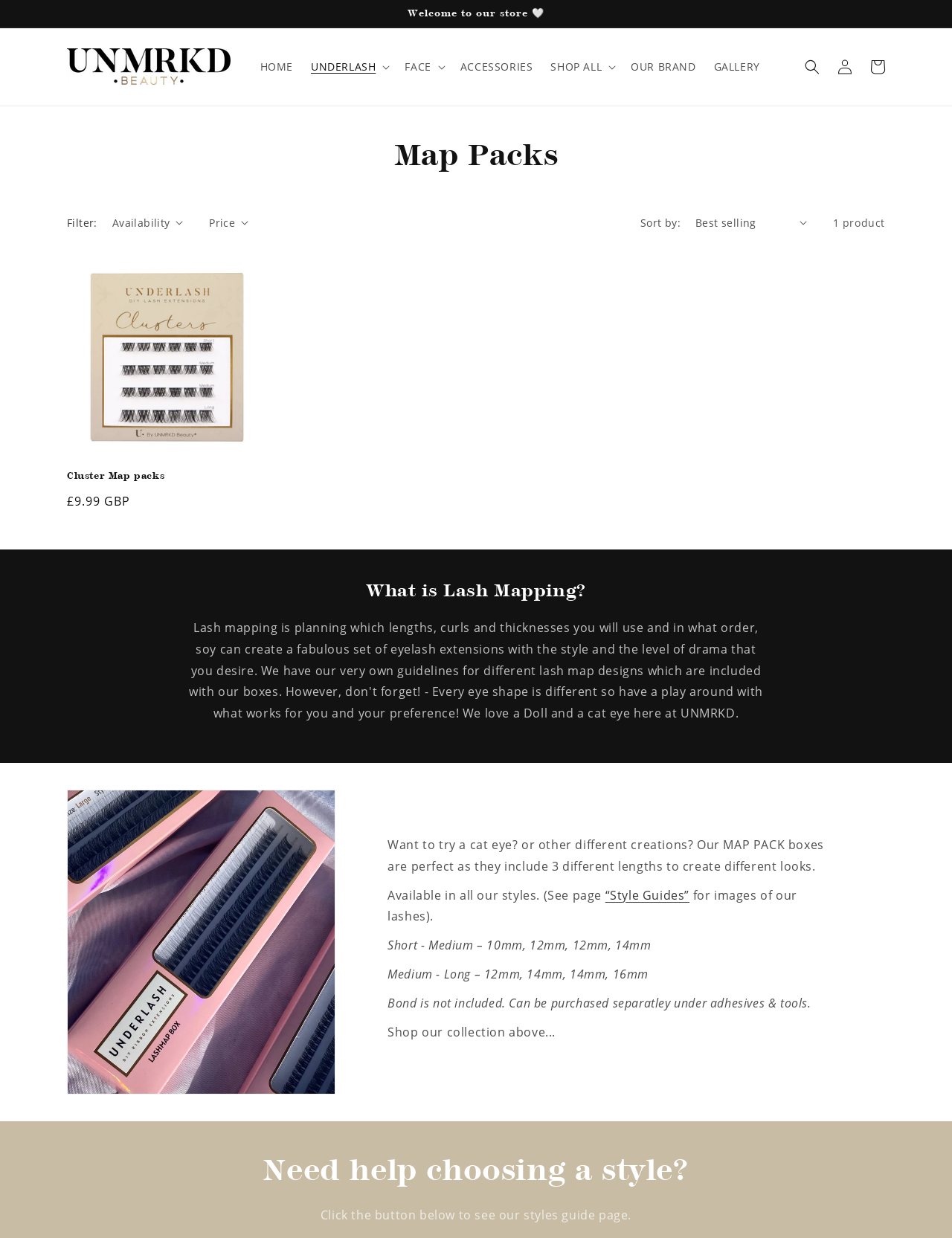Using the element description provided, determine the bounding box coordinates in the format (top-left x, top-left y, bottom-right x, bottom-right y). Ensure that all values are floating point numbers between 0 and 1. Element description: Submit a Release

None